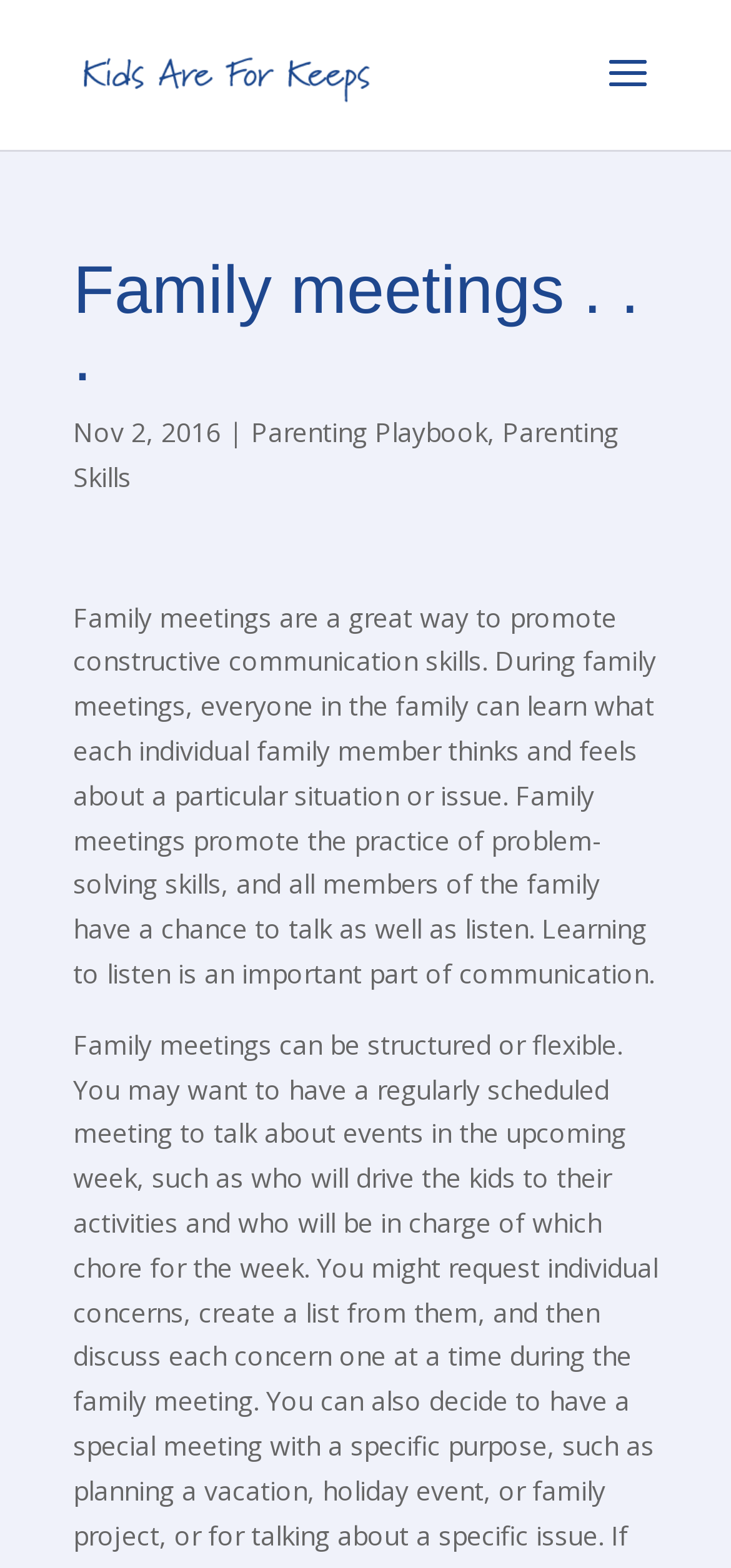Please provide a comprehensive answer to the question based on the screenshot: What is the main topic of the webpage?

The main topic of the webpage is family meetings, as indicated by the heading 'Family meetings...' and the content that discusses the importance and benefits of family meetings in promoting constructive communication and problem-solving skills.